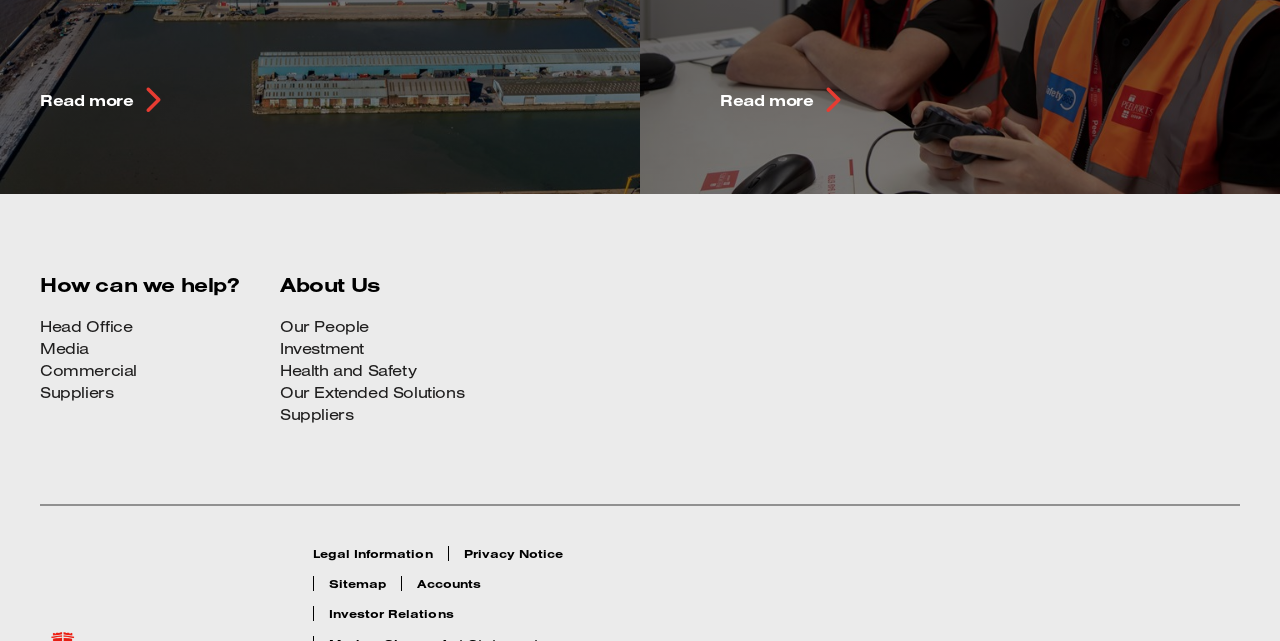Identify the bounding box coordinates of the section to be clicked to complete the task described by the following instruction: "Check Legal Information". The coordinates should be four float numbers between 0 and 1, formatted as [left, top, right, bottom].

[0.245, 0.852, 0.35, 0.875]